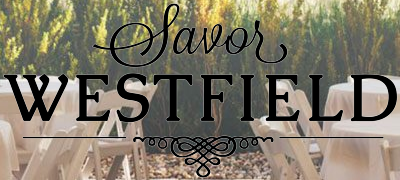Please reply to the following question with a single word or a short phrase:
What is emphasized by the bold, classic lettering of 'WESTFIELD'?

The importance of the location